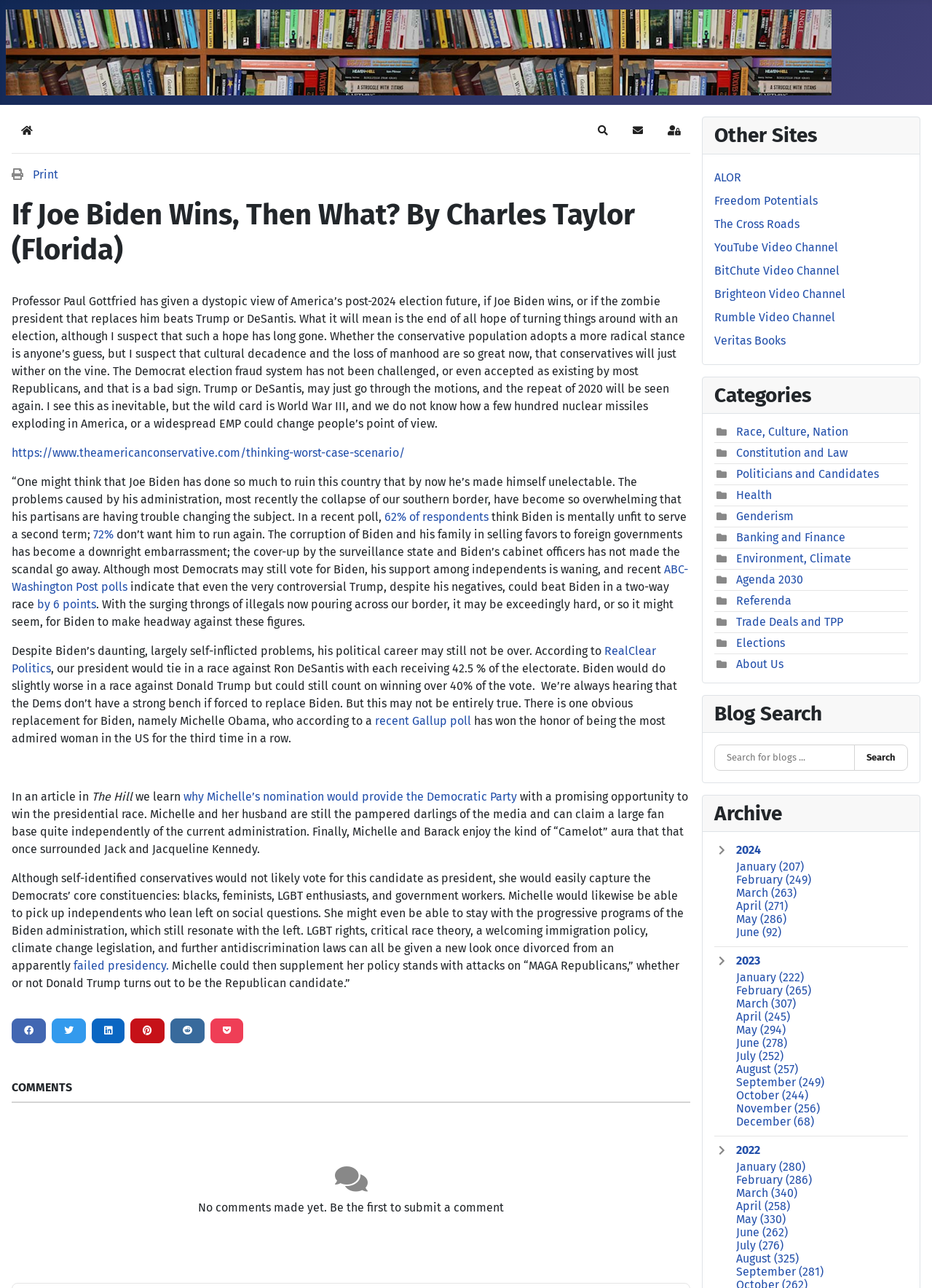How many comments are there on the article?
Please use the image to provide a one-word or short phrase answer.

No comments